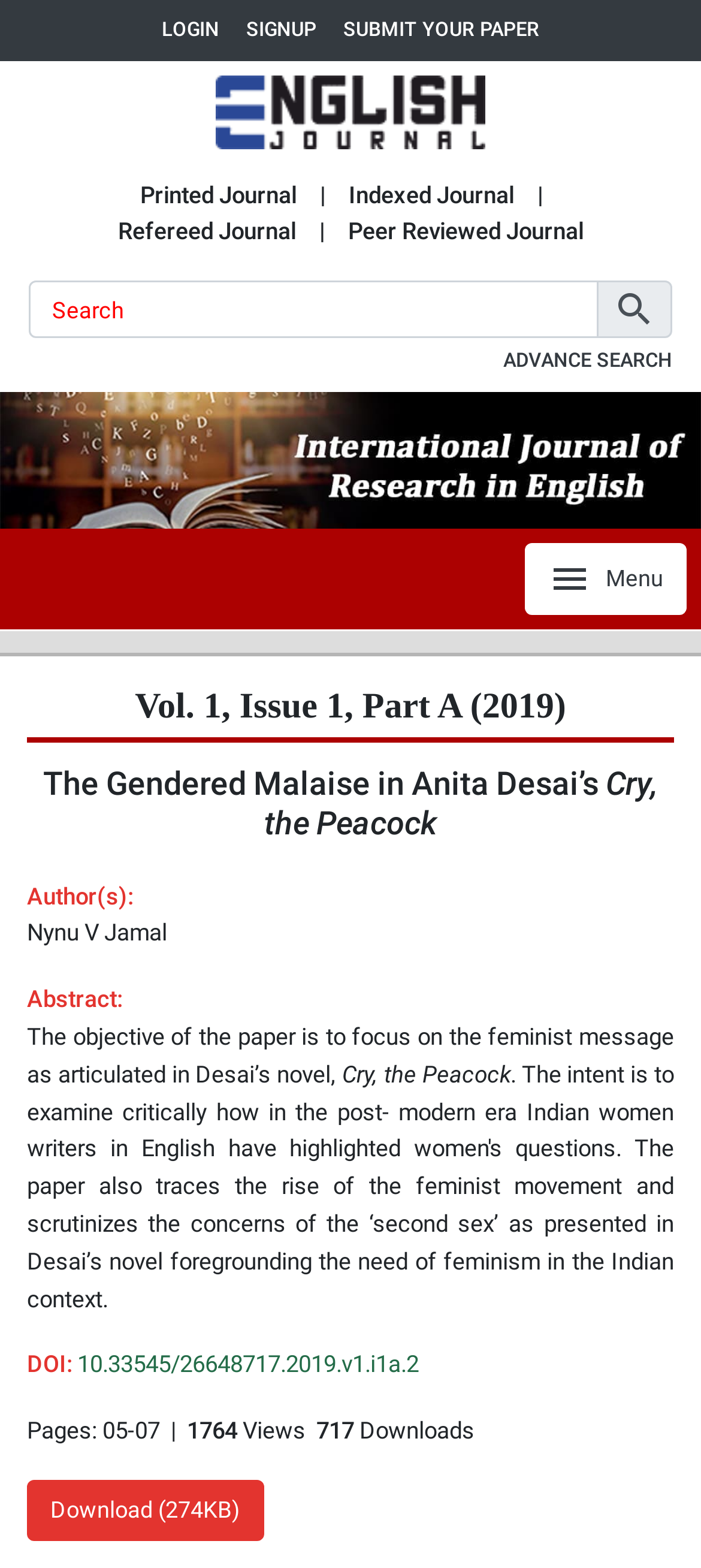Using the provided element description: "Advance Search", identify the bounding box coordinates. The coordinates should be four floats between 0 and 1 in the order [left, top, right, bottom].

[0.718, 0.22, 0.959, 0.241]